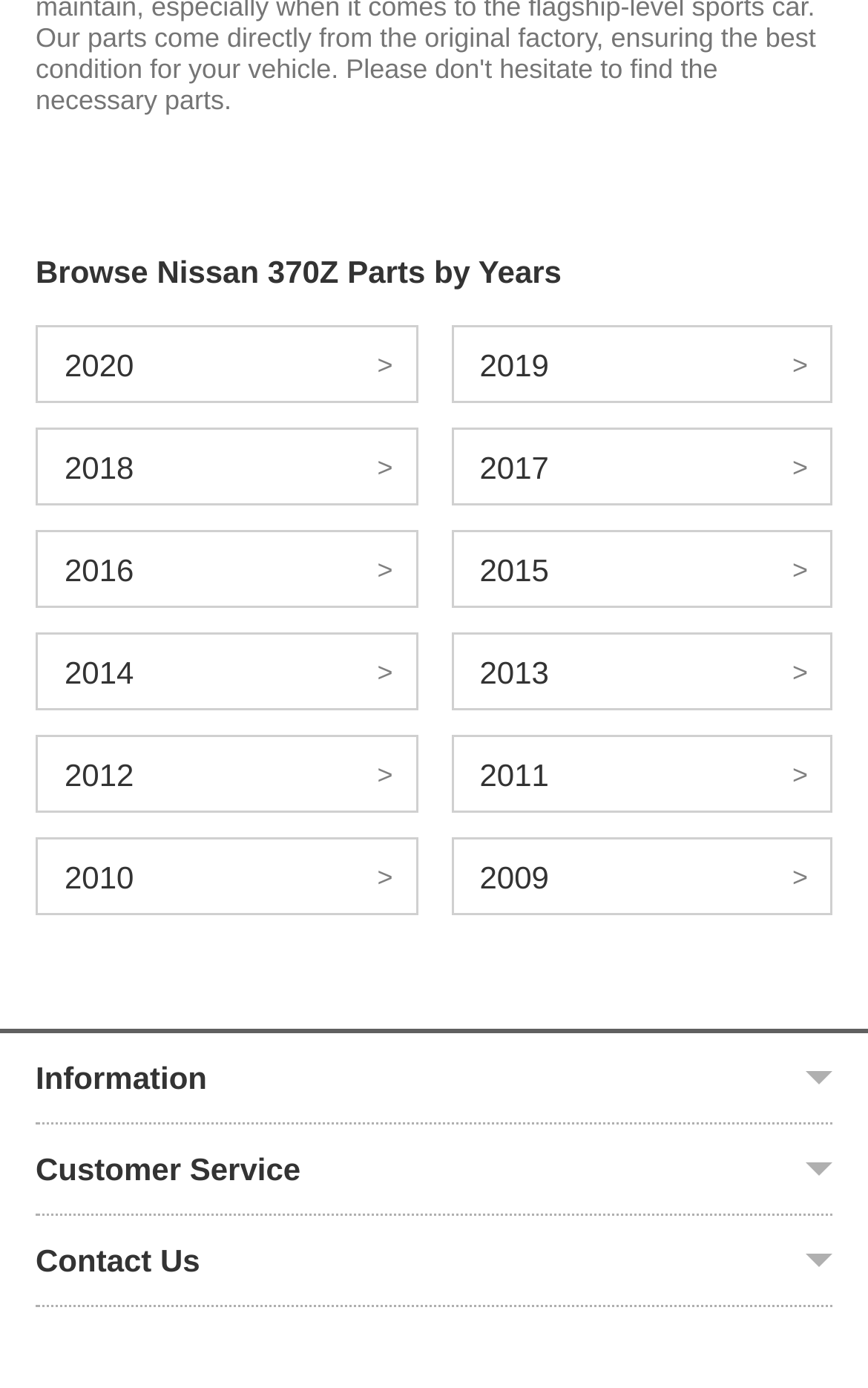What is the purpose of the 'VIN Lookup' link?
Using the information from the image, provide a comprehensive answer to the question.

The 'VIN Lookup' link is likely used to look up information about a vehicle using its Vehicle Identification Number (VIN), which is a unique identifier assigned to every vehicle.